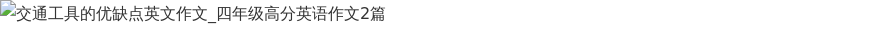What are the factors highlighted in the essays? Using the information from the screenshot, answer with a single word or phrase.

Convenience, affordability, and drawbacks